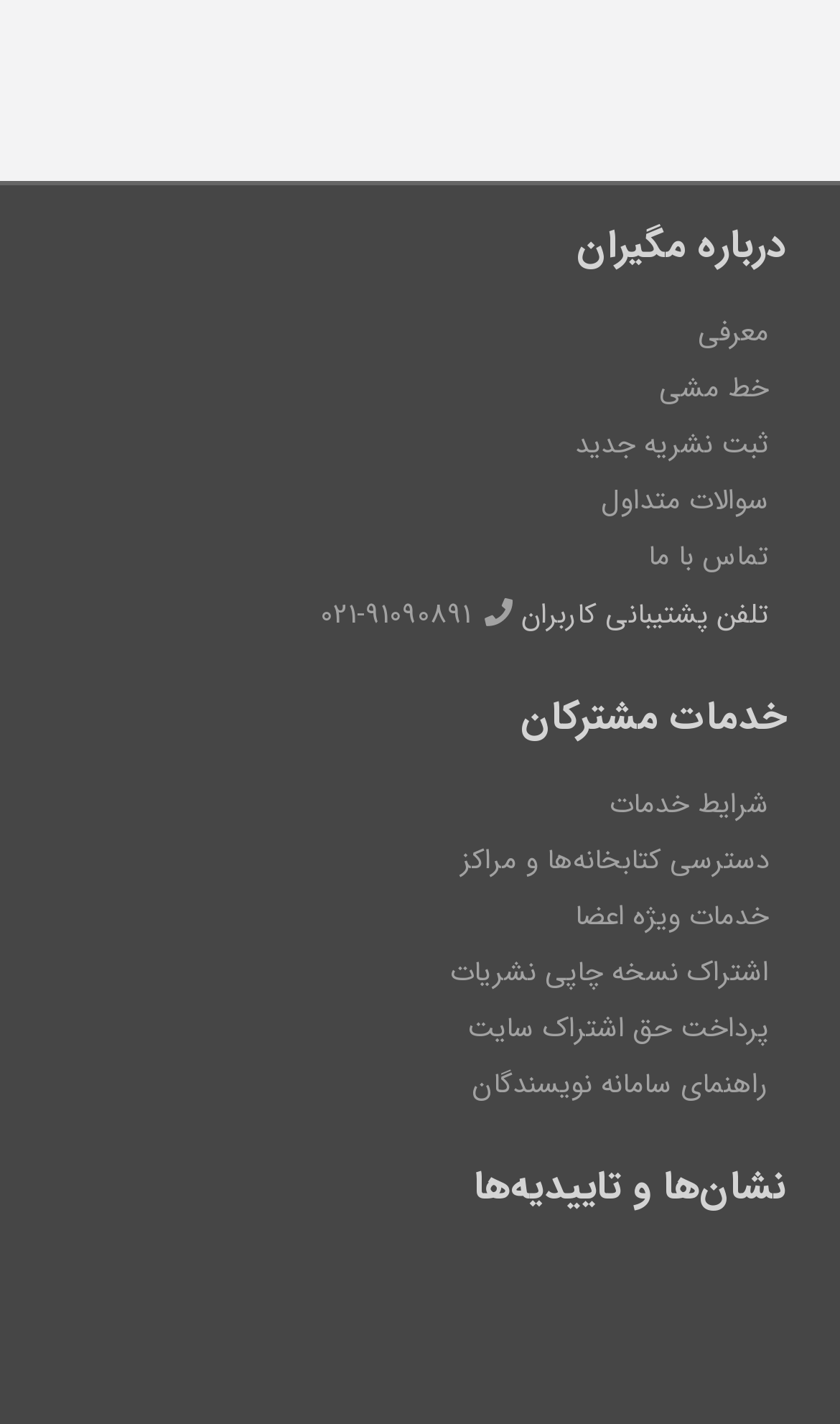What is the section above the 'نشان‌ها و تاییدیه‌ها' section?
Kindly offer a comprehensive and detailed response to the question.

I determined the section above 'نشان‌ها و تاییدیه‌ها' by looking at the static text elements and their positions, and found that the 'خدمات مشترکان' section is located above it.